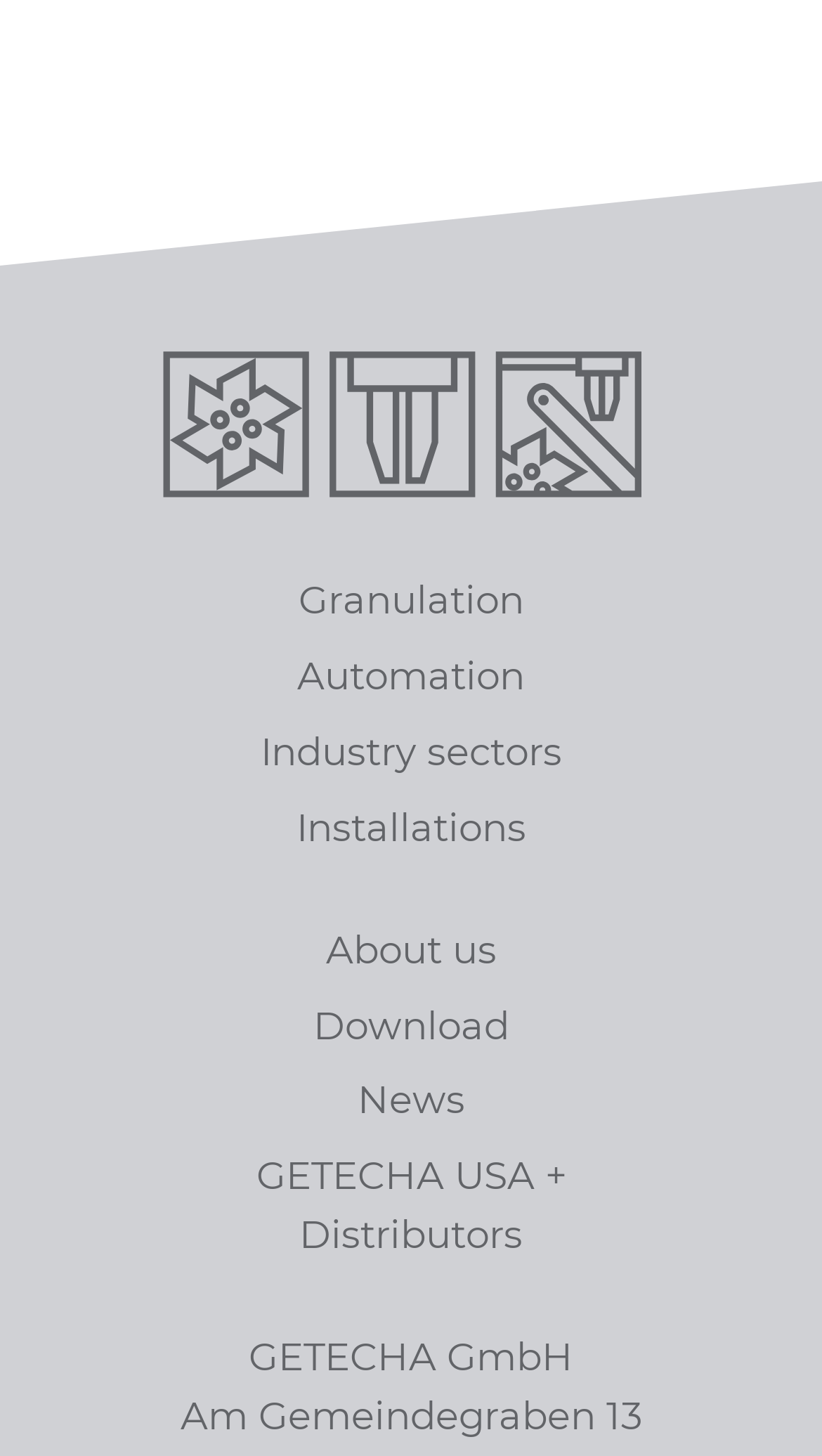Give a one-word or short-phrase answer to the following question: 
How many links are there in the webpage?

9